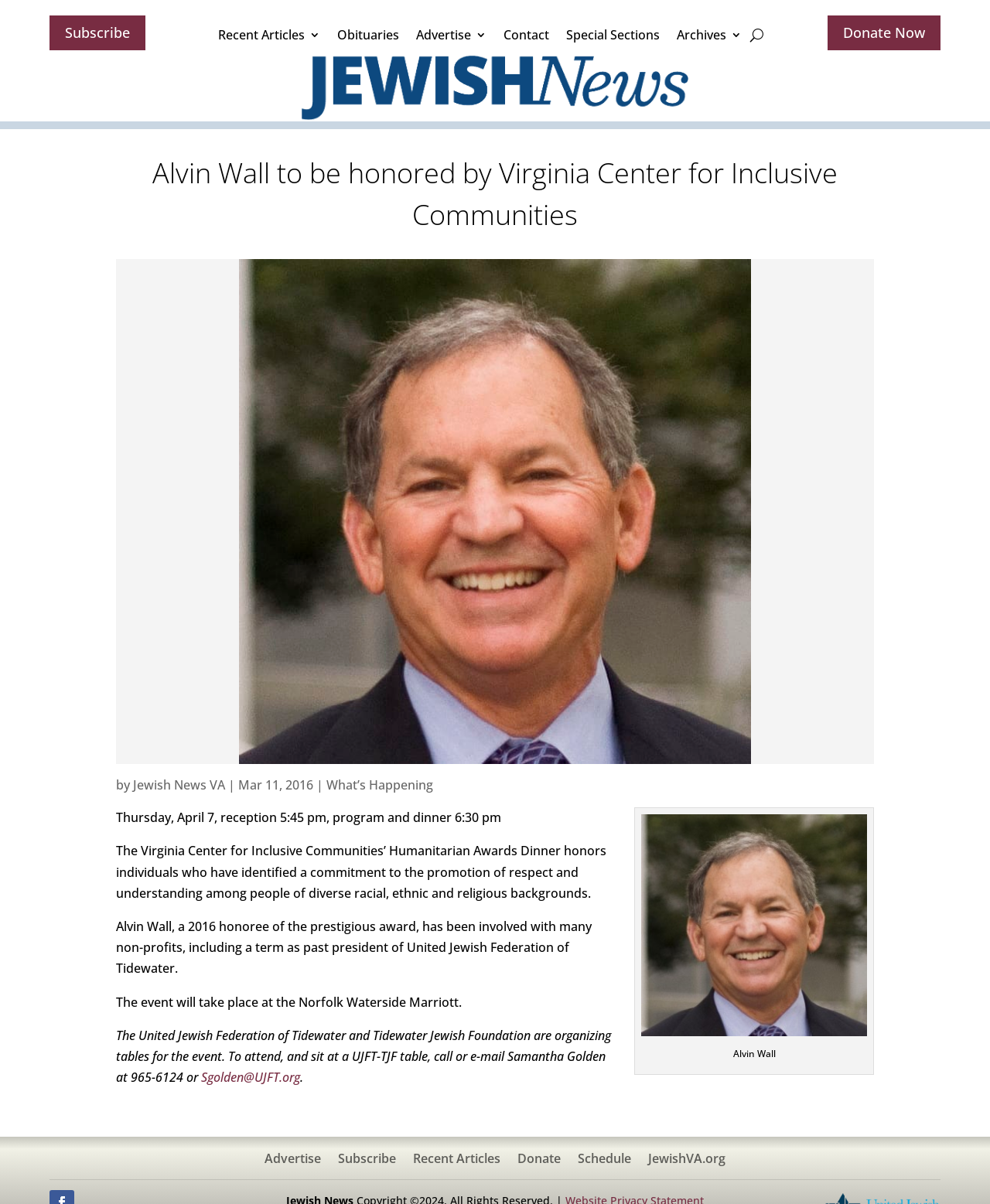What is the name of the website?
Please answer the question with as much detail and depth as you can.

Based on the webpage, the name of the website is Jewish News VA, as mentioned in the link 'Jewish News VA' at the top of the page.